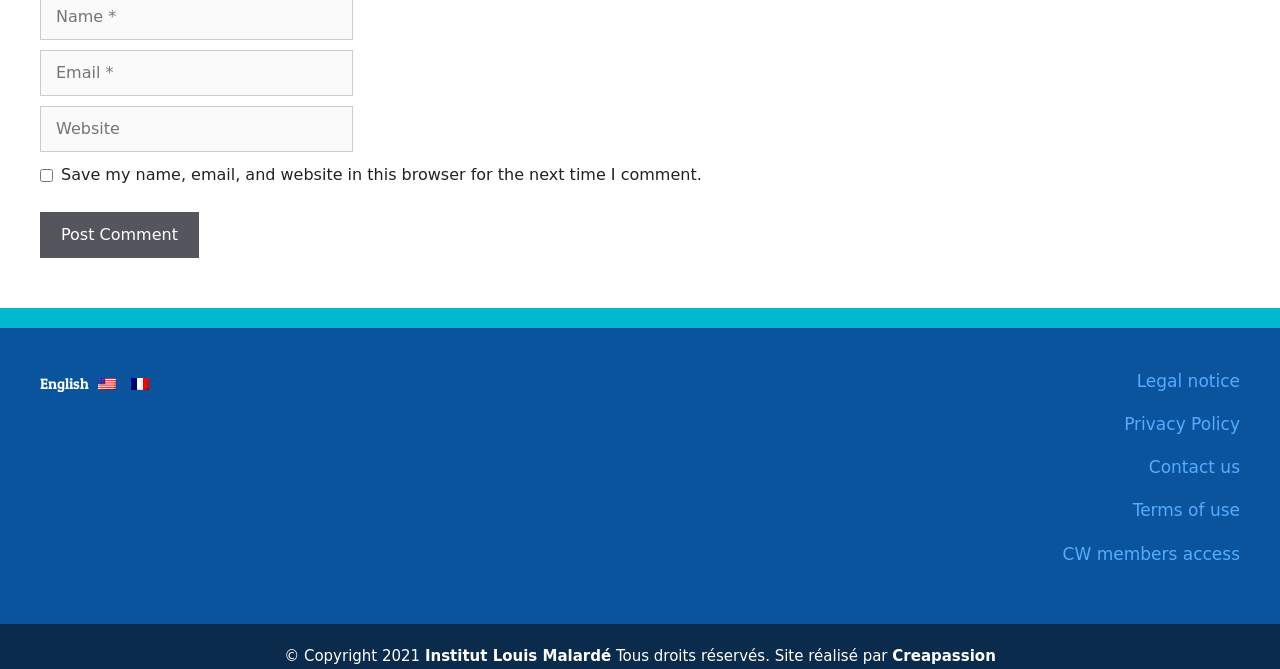What is the purpose of the checkbox?
Please respond to the question thoroughly and include all relevant details.

The checkbox with ID 247 has a label 'Save my name, email, and website in this browser for the next time I comment.' which indicates its purpose is to save the user's comment information for future use.